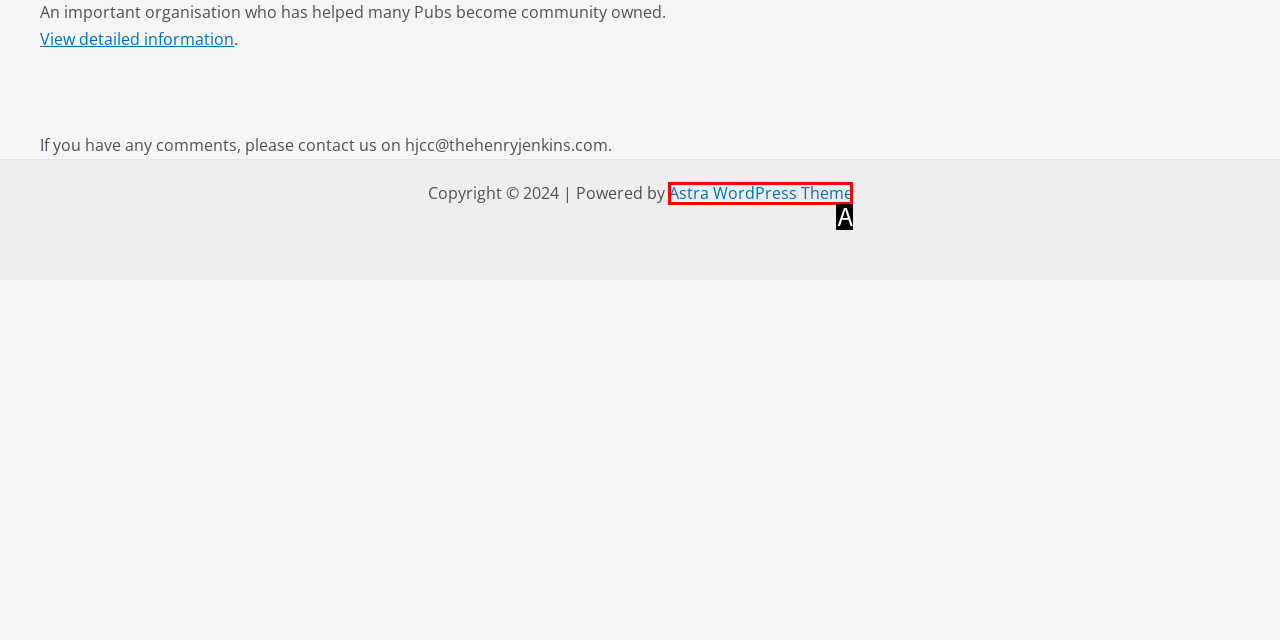Look at the description: Astra WordPress Theme
Determine the letter of the matching UI element from the given choices.

A